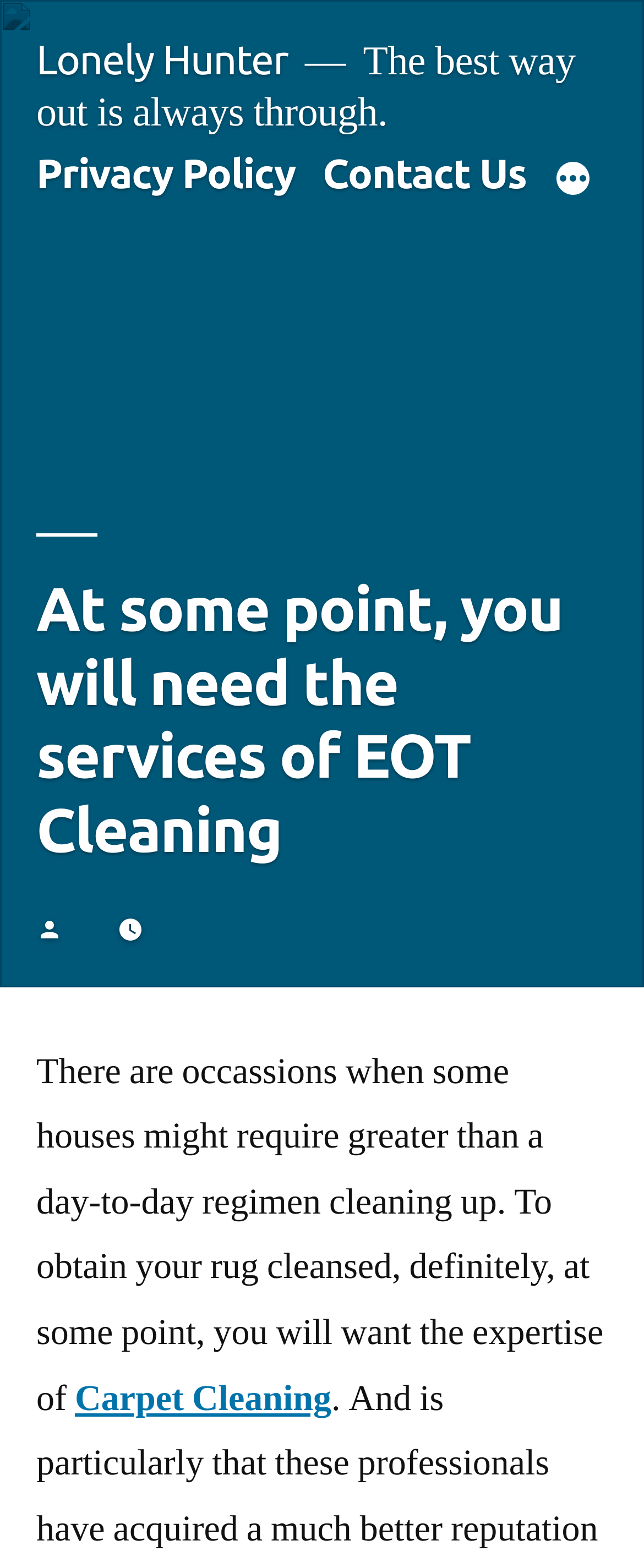How many navigation links are in the top menu?
Look at the image and answer with only one word or phrase.

3